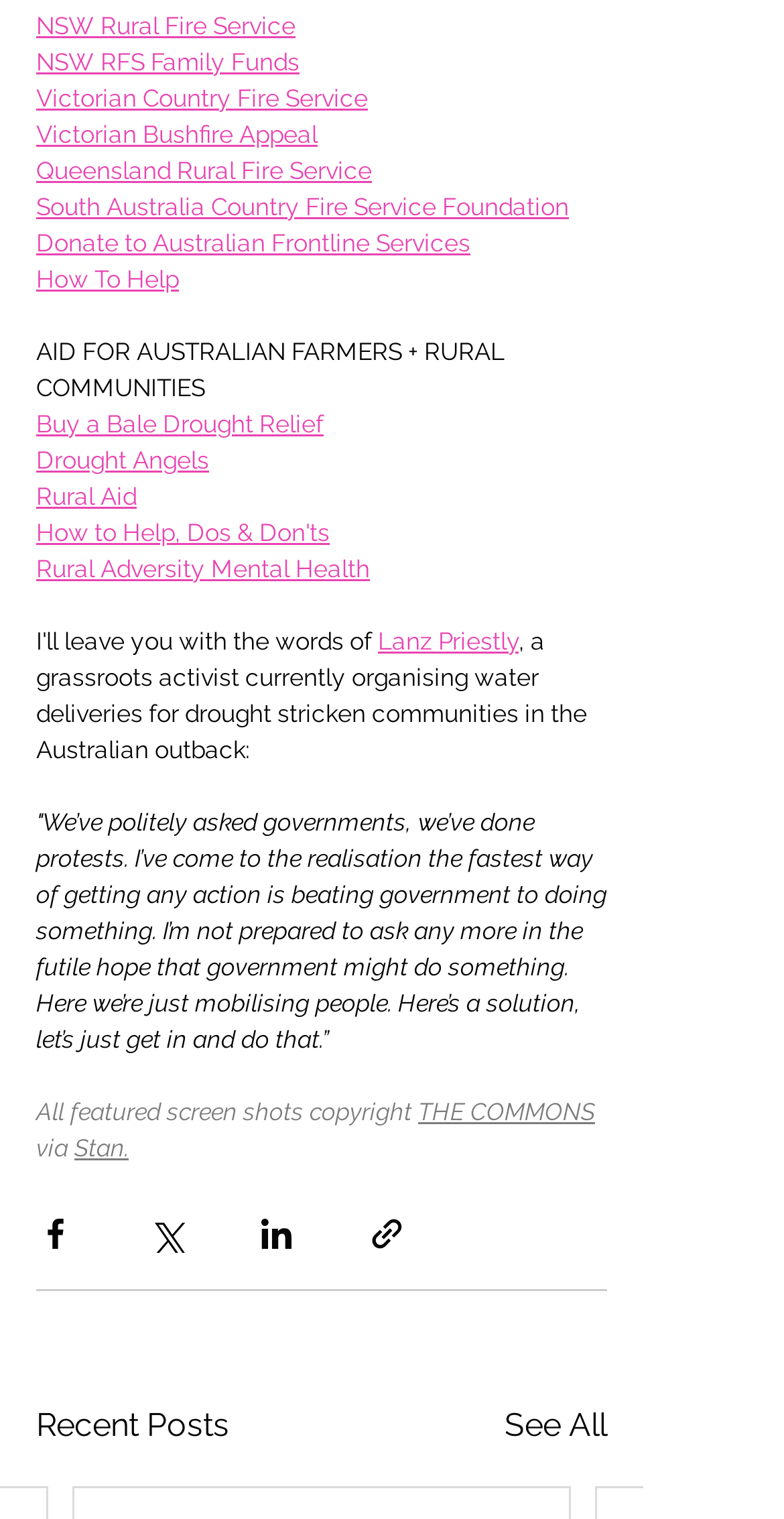What is the main purpose of this webpage?
Please ensure your answer is as detailed and informative as possible.

Based on the links and text on the webpage, it appears that the main purpose of this webpage is to provide support to Australian farmers and rural communities, possibly through donations or volunteering.